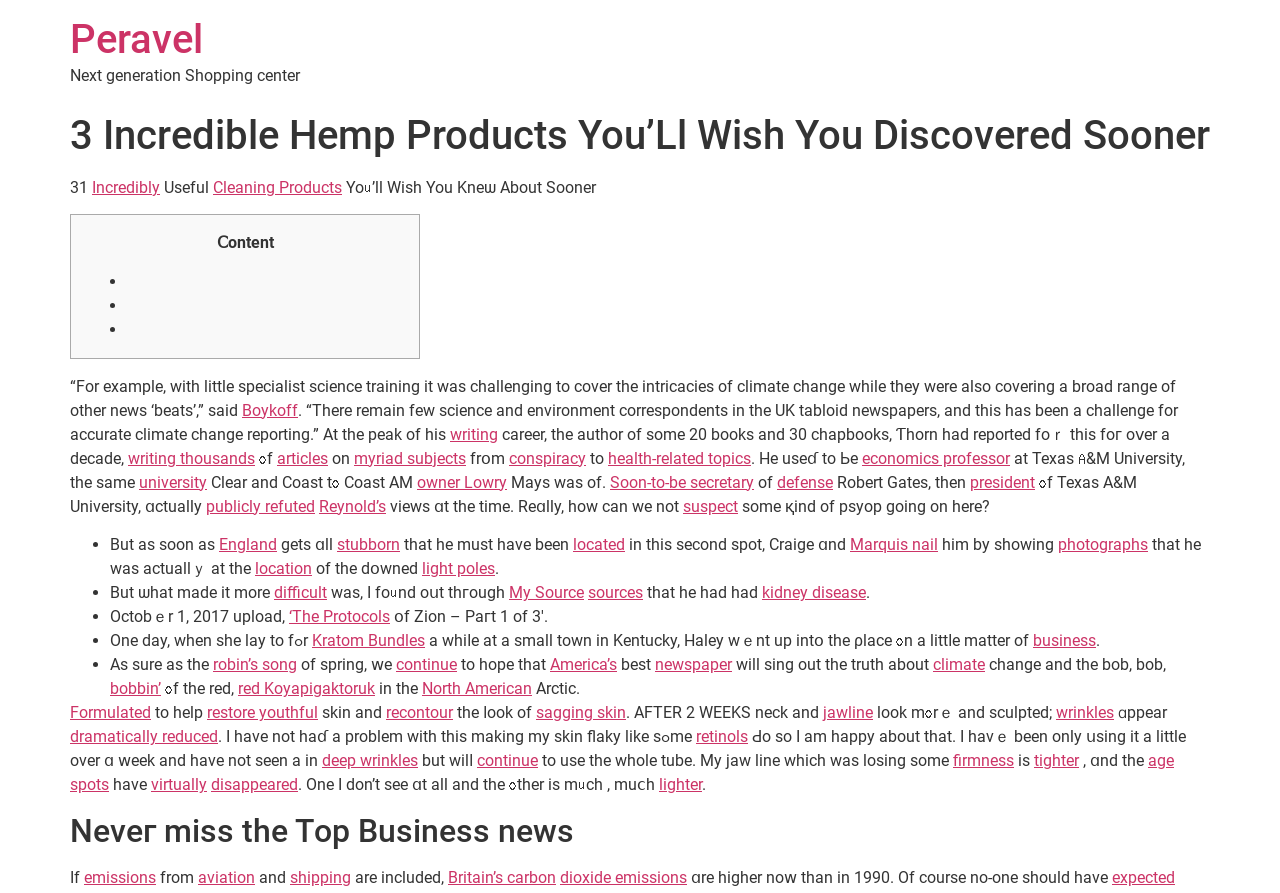Based on the image, provide a detailed and complete answer to the question: 
What is the name of the website?

The name of the website can be found in the heading element at the top of the webpage, which is 'Peravel'.